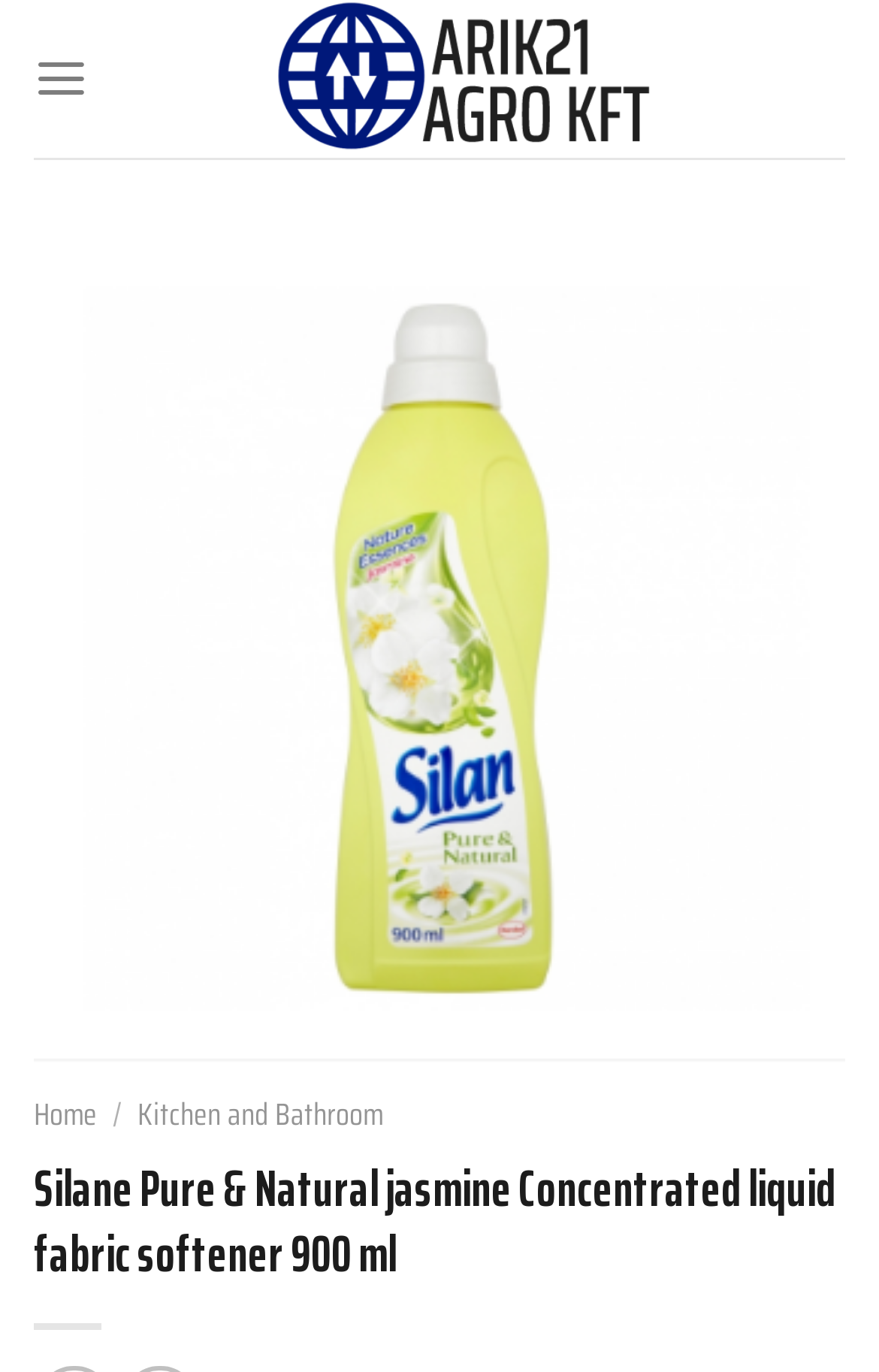What is the brand of the fabric softener?
Using the image as a reference, give an elaborate response to the question.

I found the brand name by looking at the link 'Arik21 agro kft' at the top of the page, which is likely to be the brand of the product being displayed.